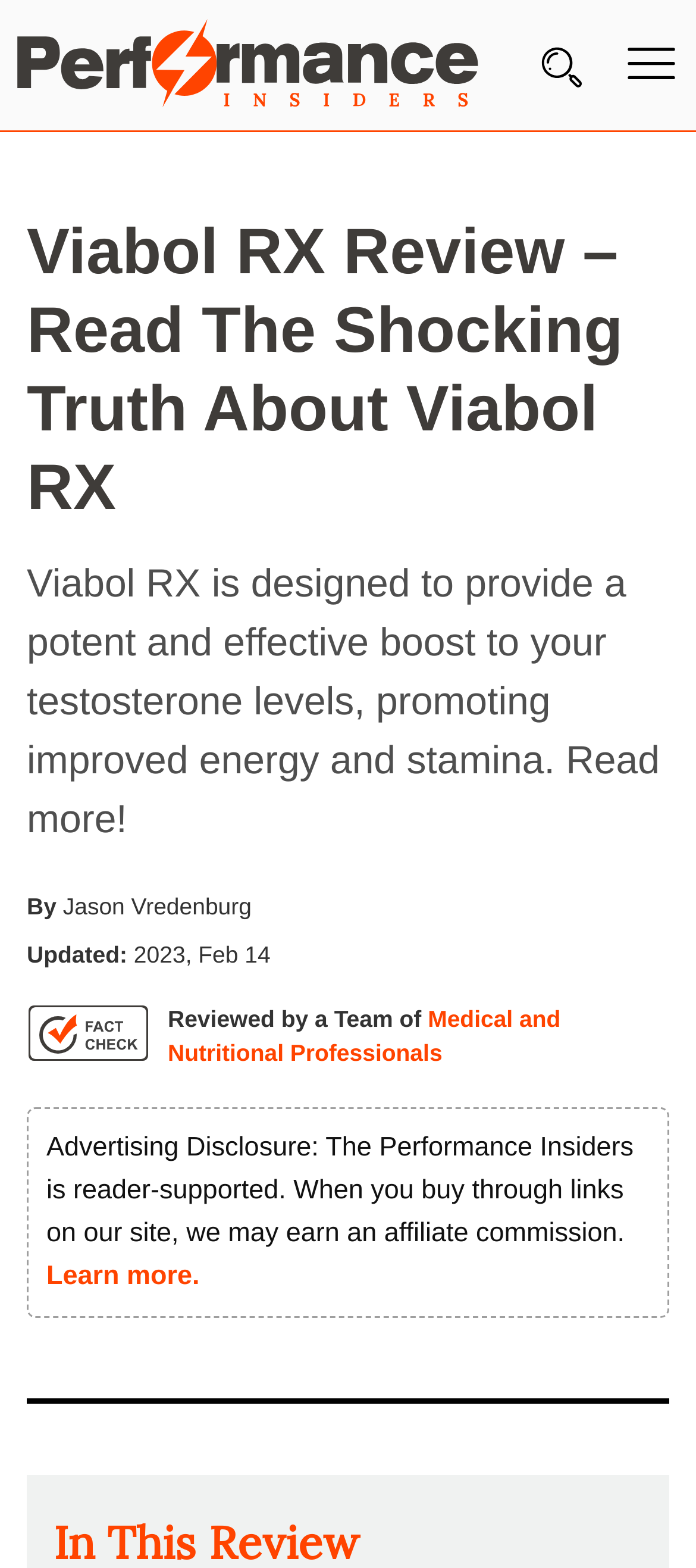Who is the author of the review?
Please provide a detailed and comprehensive answer to the question.

The author of the review is Jason Vredenburg, which is mentioned in the text 'By Jason Vredenburg'.